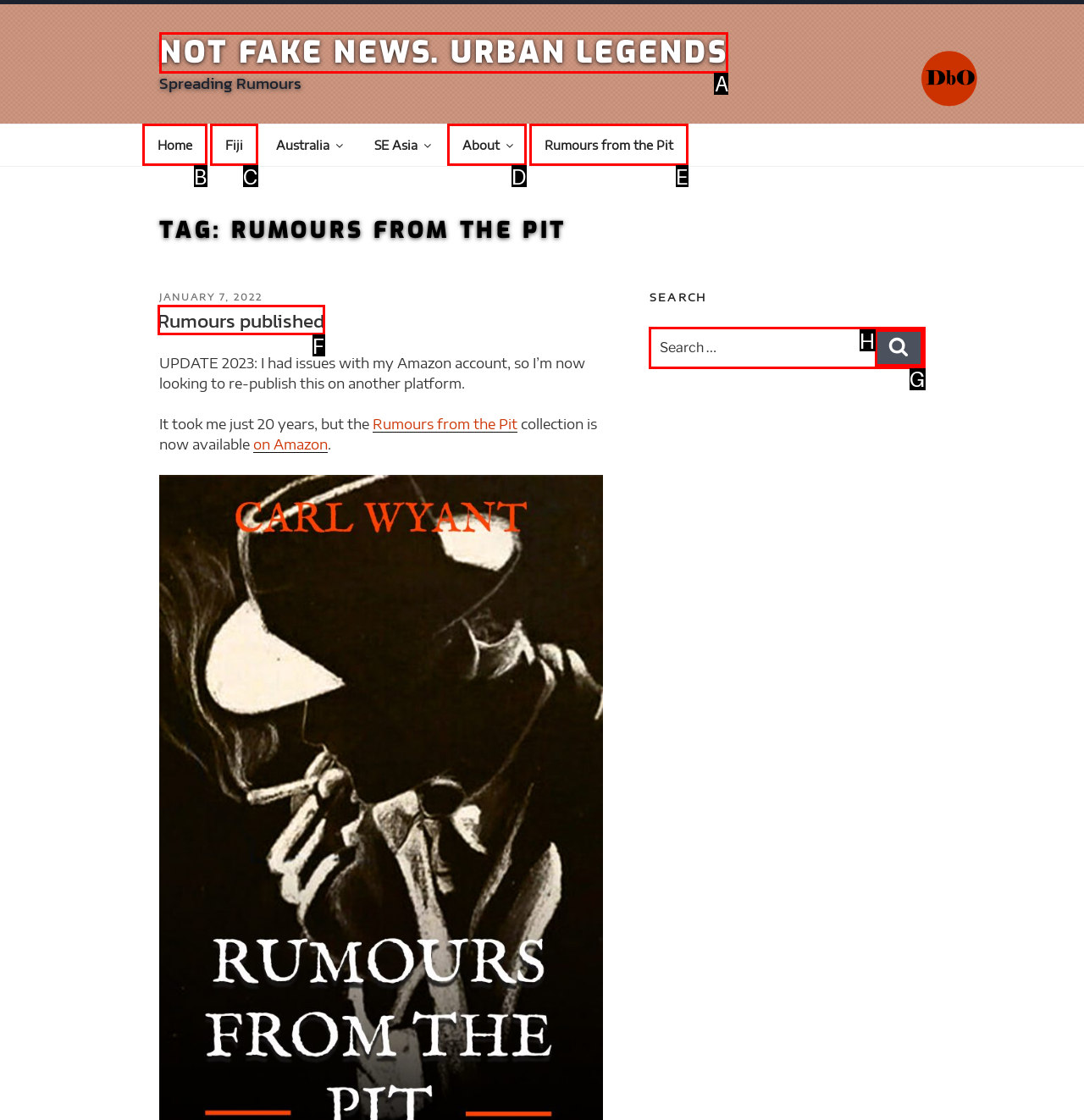Please determine which option aligns with the description: Rumours from the Pit. Respond with the option’s letter directly from the available choices.

E